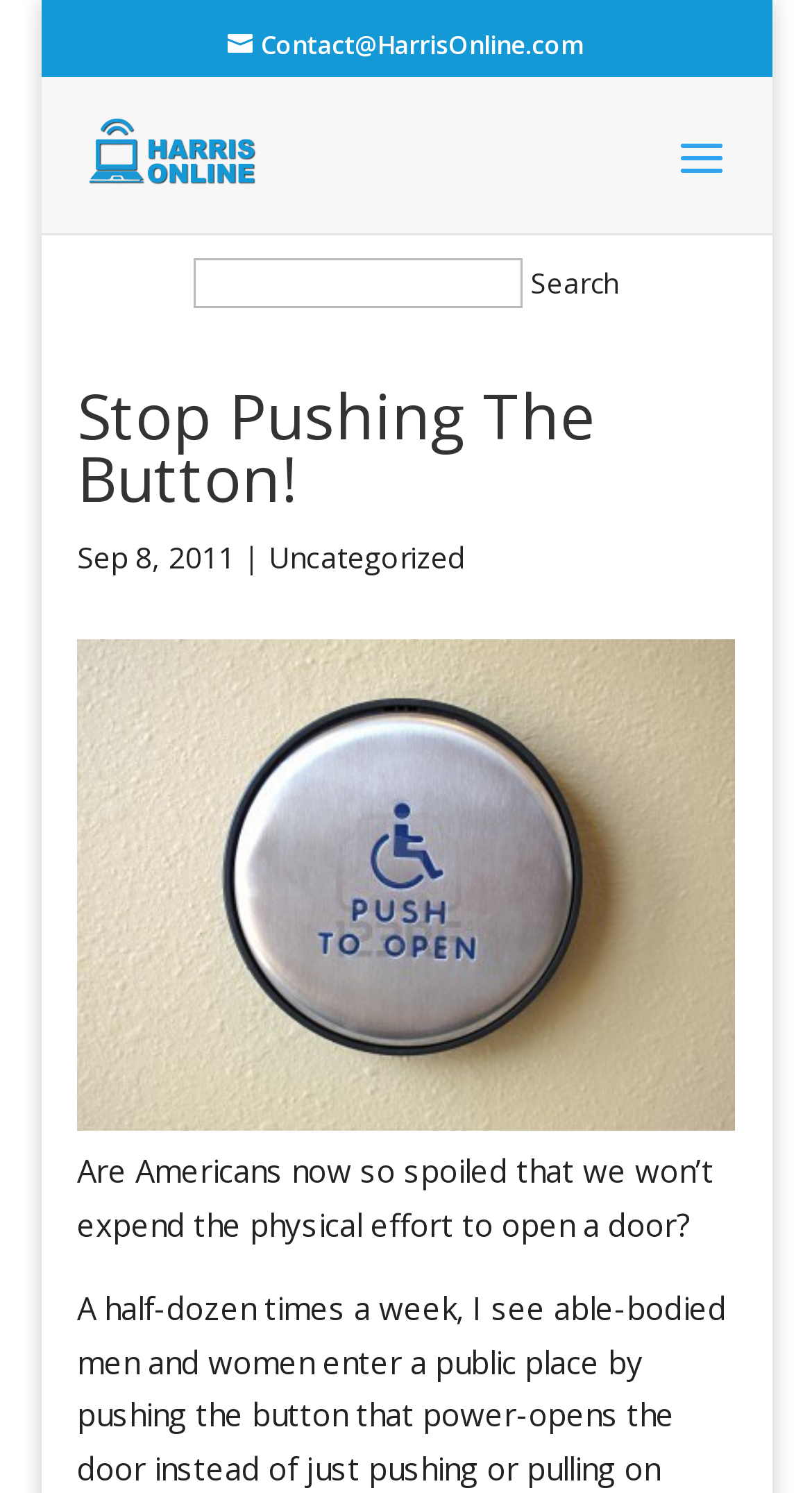Please give a short response to the question using one word or a phrase:
What is the date of the article?

Sep 8, 2011